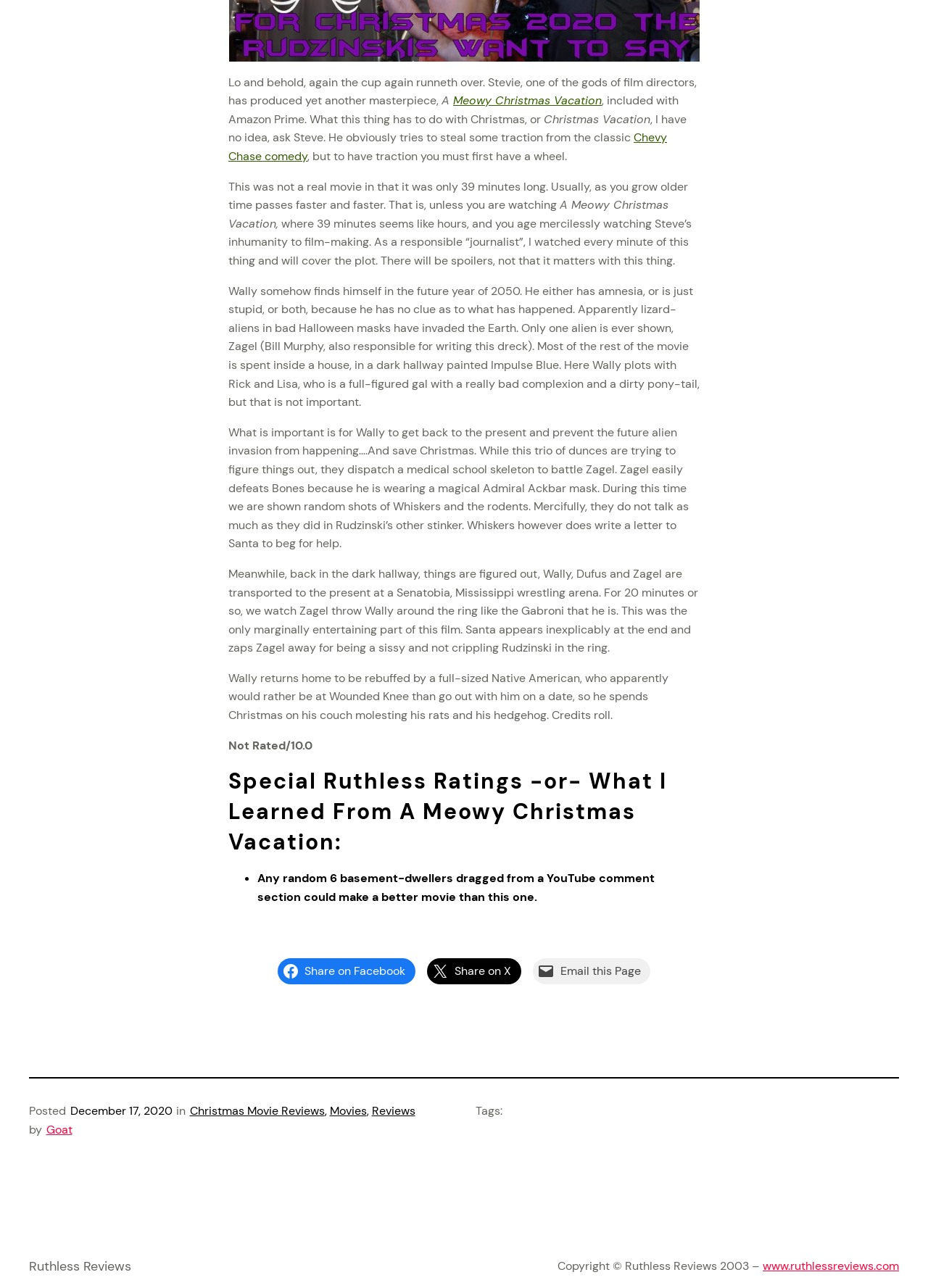Please locate the UI element described by "Reviews" and provide its bounding box coordinates.

[0.4, 0.857, 0.447, 0.869]